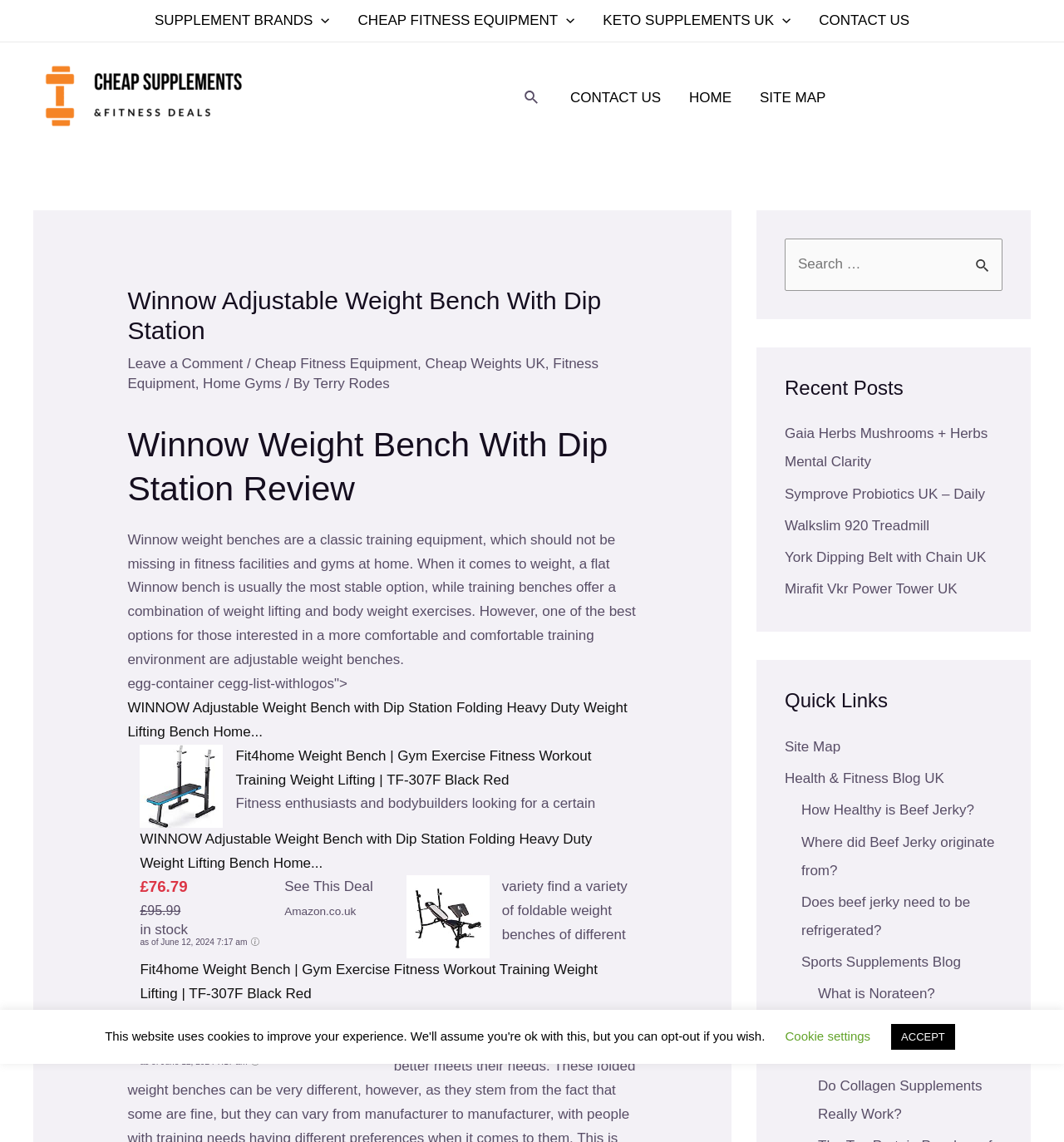Find the bounding box coordinates for the area you need to click to carry out the instruction: "Check the 'Recent Posts'". The coordinates should be four float numbers between 0 and 1, indicated as [left, top, right, bottom].

[0.738, 0.329, 0.942, 0.35]